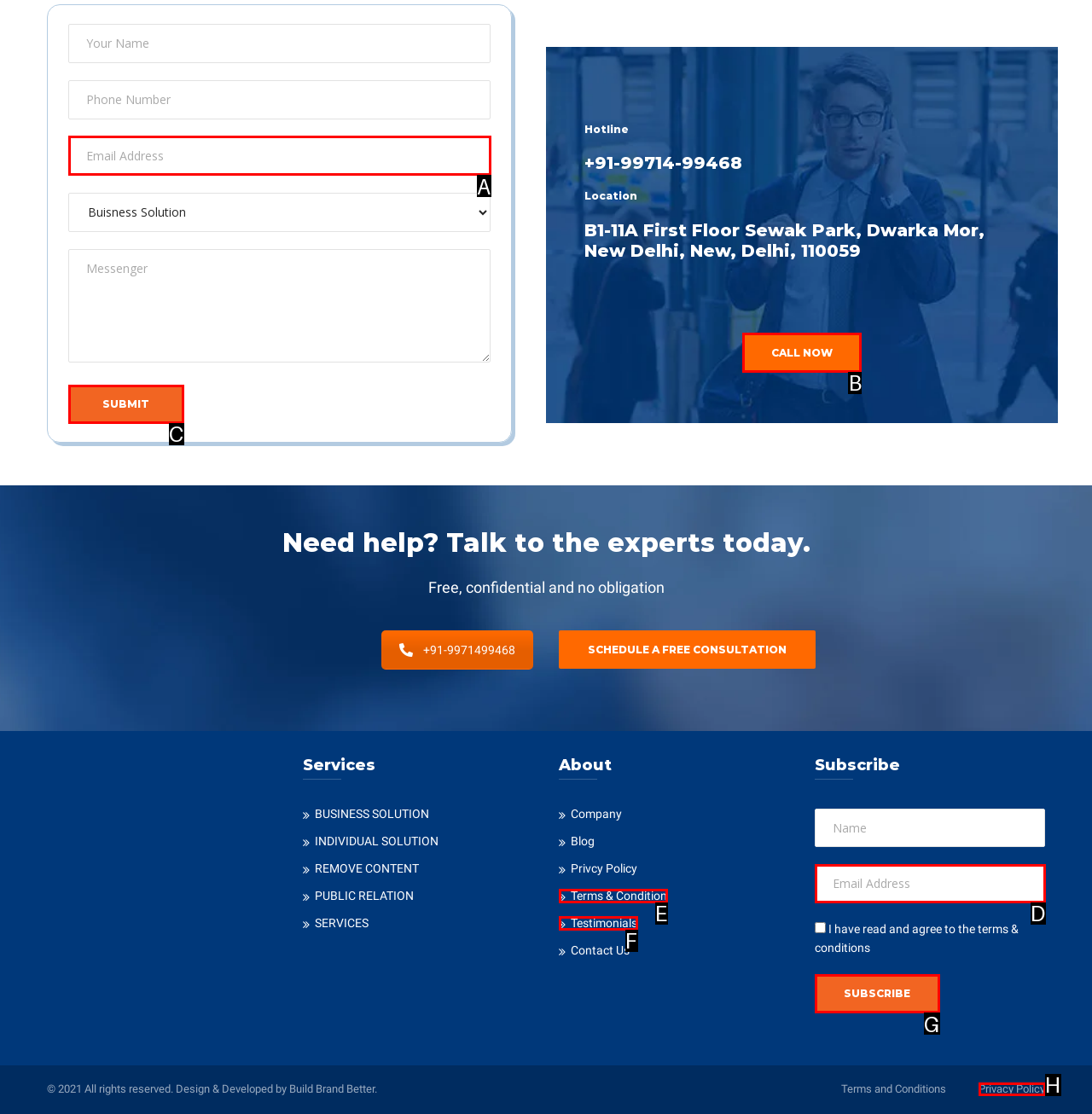Determine the letter of the UI element I should click on to complete the task: Call the hotline from the provided choices in the screenshot.

B